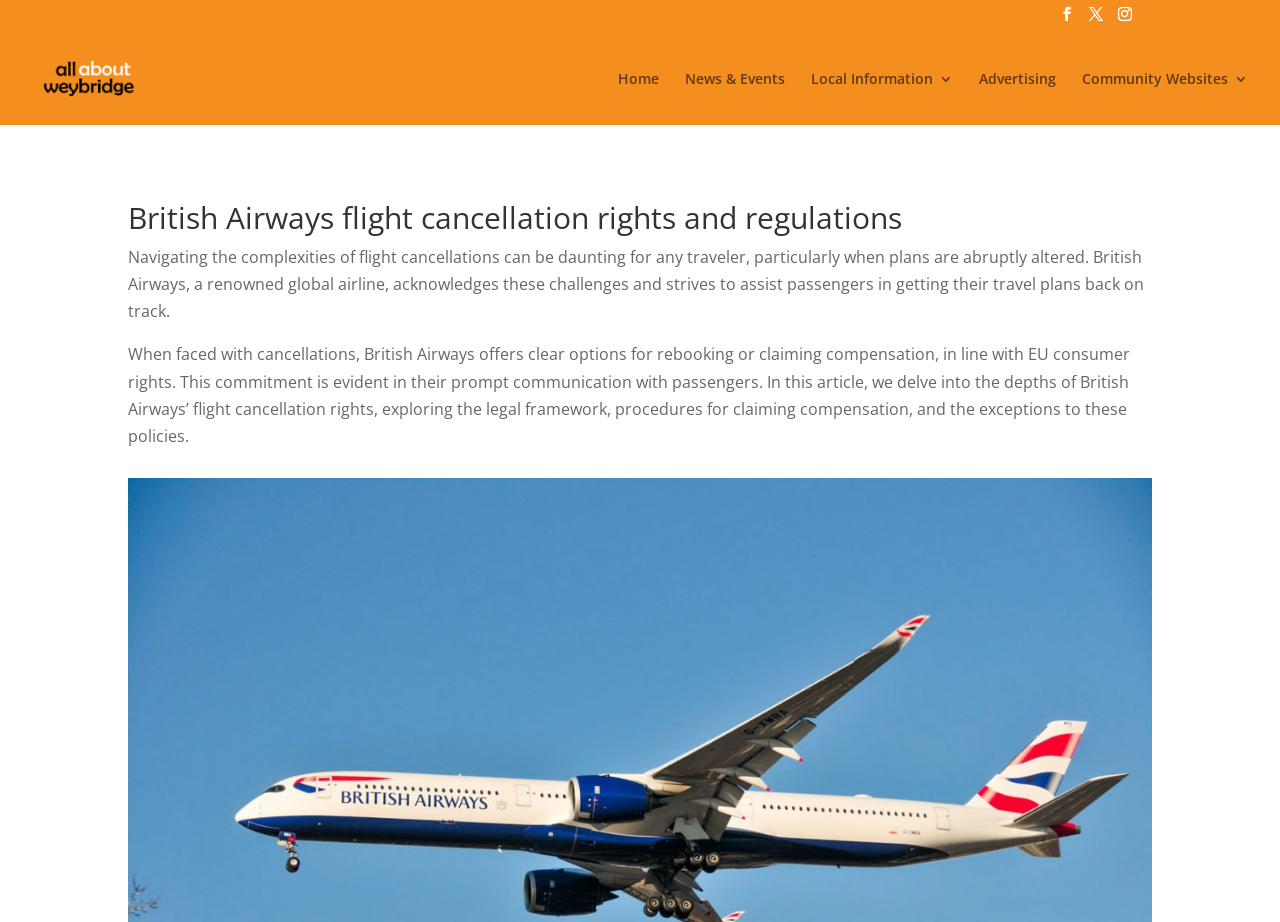Show me the bounding box coordinates of the clickable region to achieve the task as per the instruction: "Click the Local Information 3 link".

[0.634, 0.078, 0.745, 0.135]